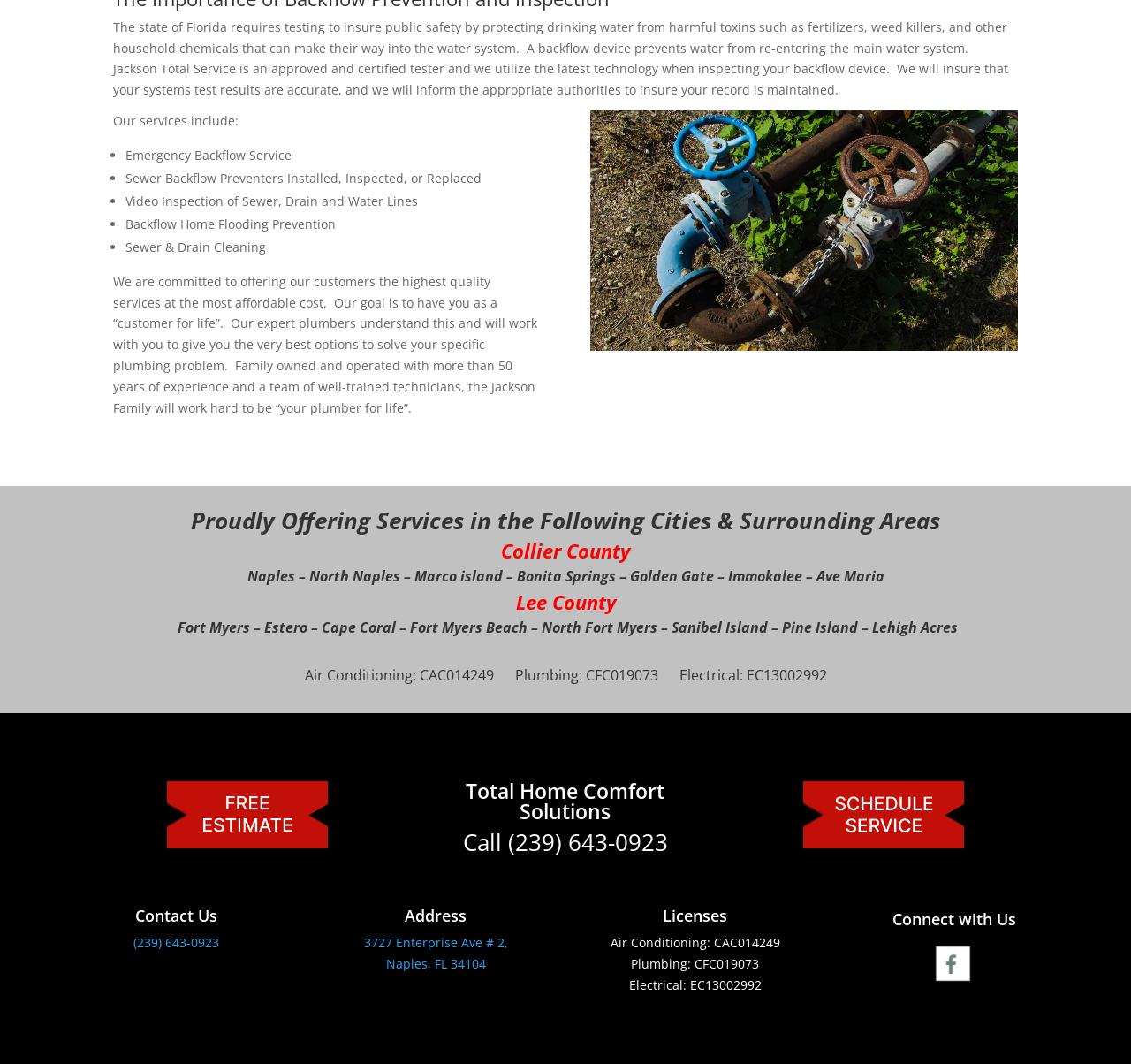Provide the bounding box coordinates of the UI element this sentence describes: "Naples, FL 34104".

[0.341, 0.898, 0.429, 0.914]